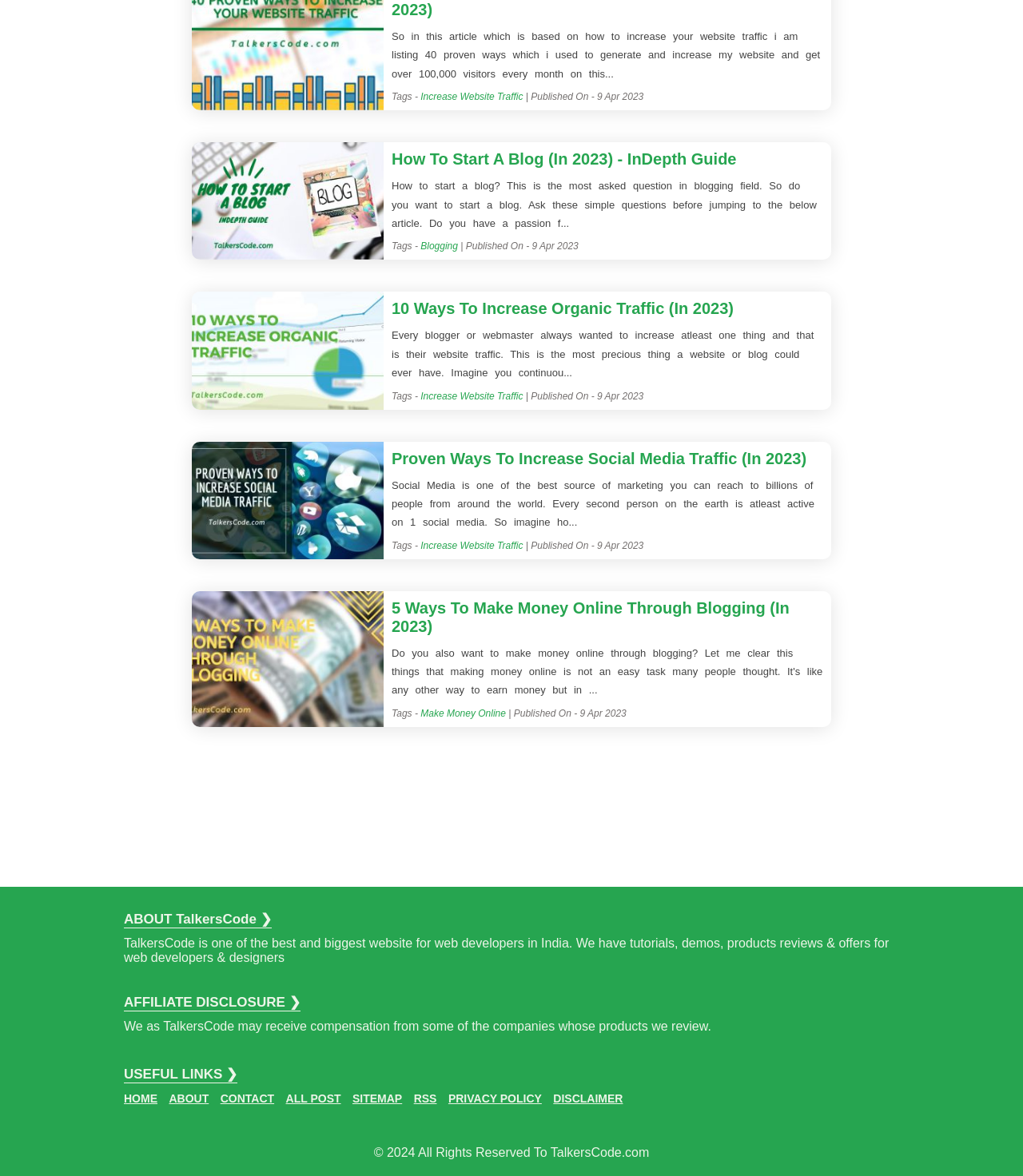Specify the bounding box coordinates of the area to click in order to execute this command: 'Check 'PRIVACY POLICY''. The coordinates should consist of four float numbers ranging from 0 to 1, and should be formatted as [left, top, right, bottom].

[0.438, 0.929, 0.53, 0.939]